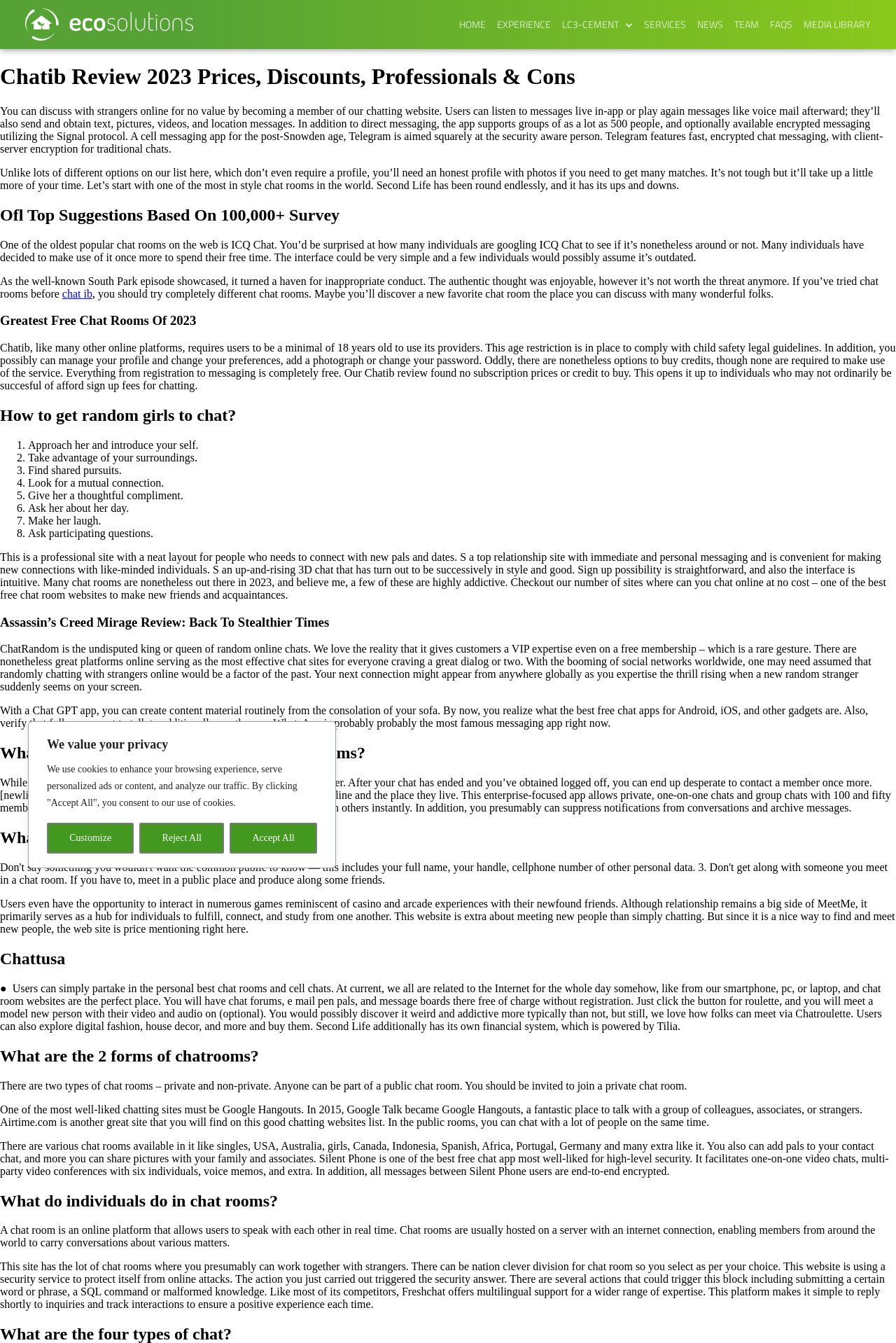Please find and give the text of the main heading on the webpage.

Chatib Review 2023 Prices, Discounts, Professionals & Cons